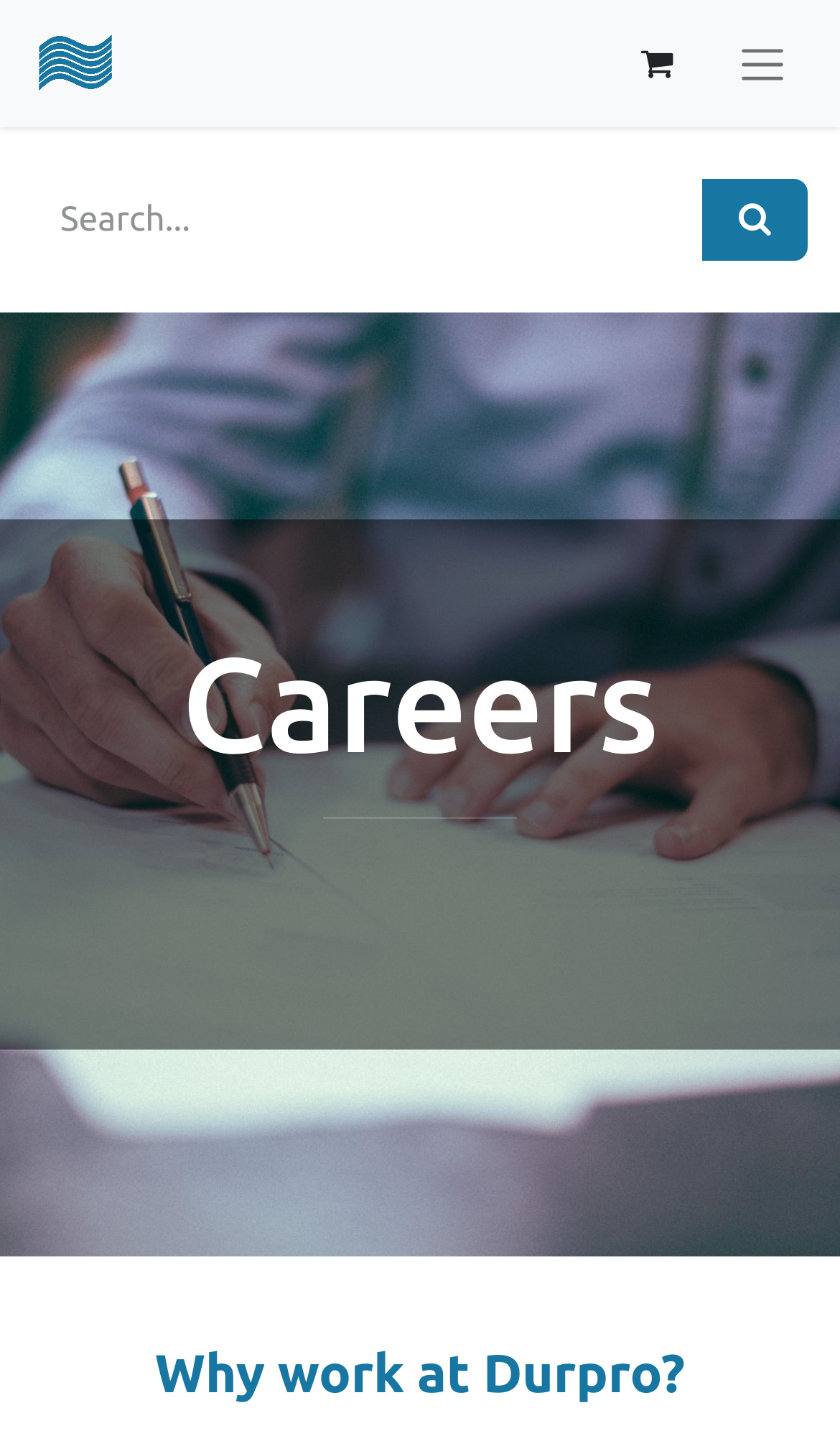Identify the bounding box for the described UI element. Provide the coordinates in (top-left x, top-left y, bottom-right x, bottom-right y) format with values ranging from 0 to 1: aria-label="Share via LinkedIn"

None